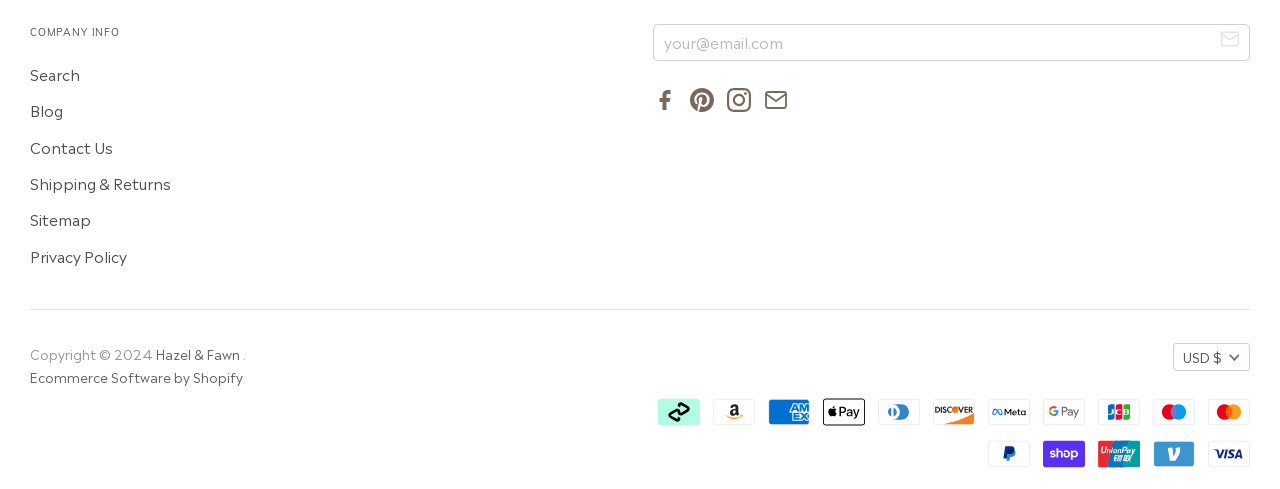What is the text of the first link on the webpage?
Answer with a single word or phrase by referring to the visual content.

Search